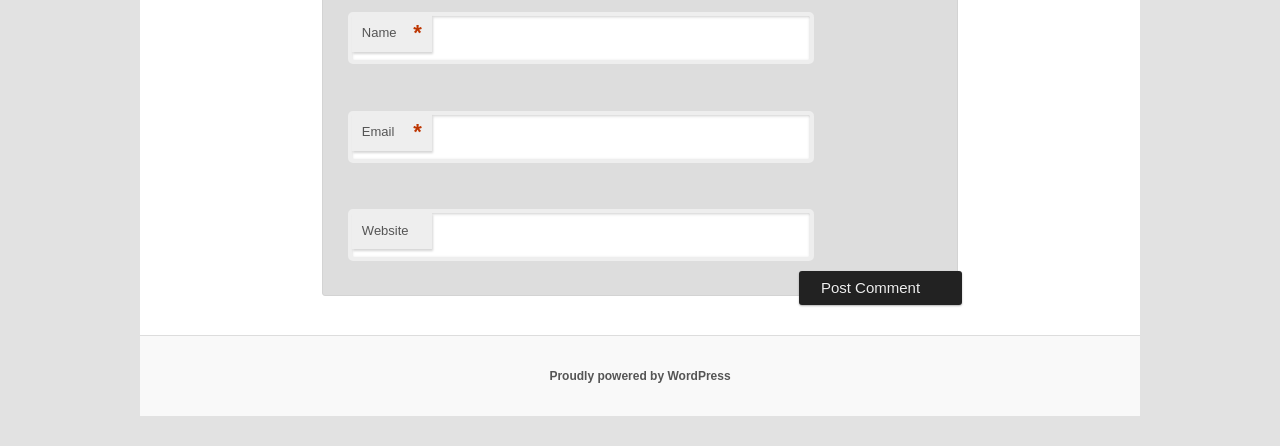Is the 'Website' field required?
Answer the question based on the image using a single word or a brief phrase.

No